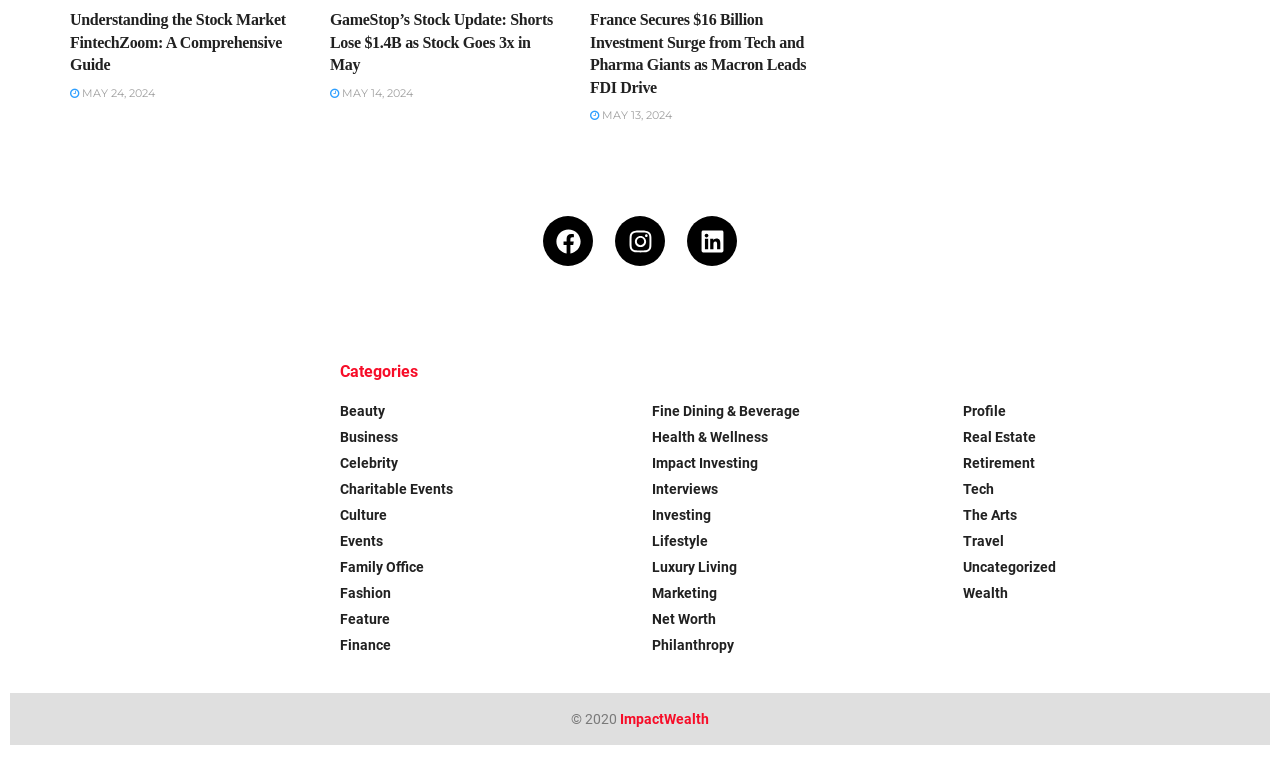Provide the bounding box coordinates, formatted as (top-left x, top-left y, bottom-right x, bottom-right y), with all values being floating point numbers between 0 and 1. Identify the bounding box of the UI element that matches the description: Travel

[0.753, 0.693, 0.785, 0.714]